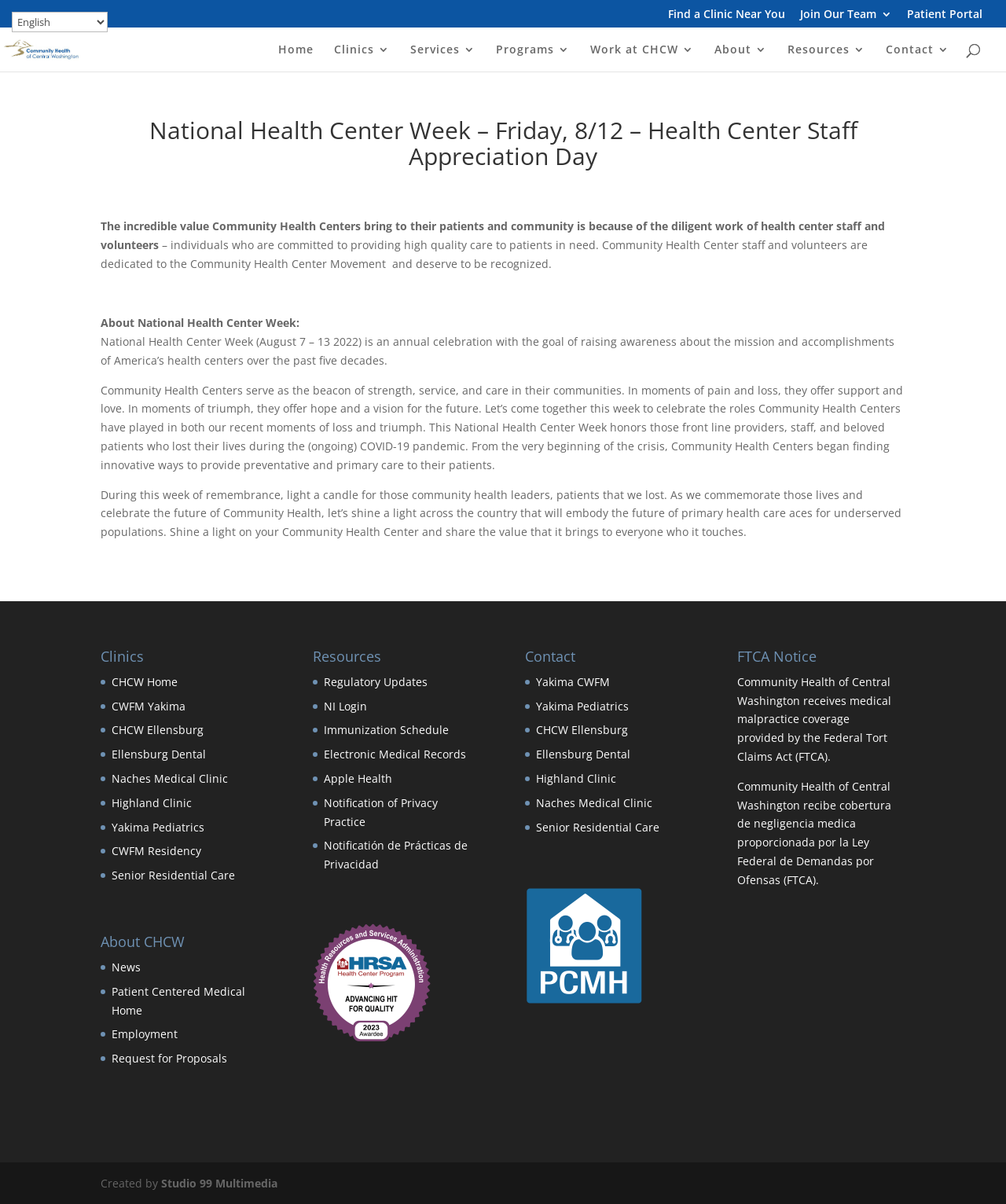How many clinics are listed on the webpage?
Look at the image and provide a detailed response to the question.

I counted the links under the 'Clinics' heading and found 9 clinic links, including CHCW Home, CWFM Yakima, CHCW Ellensburg, and others.